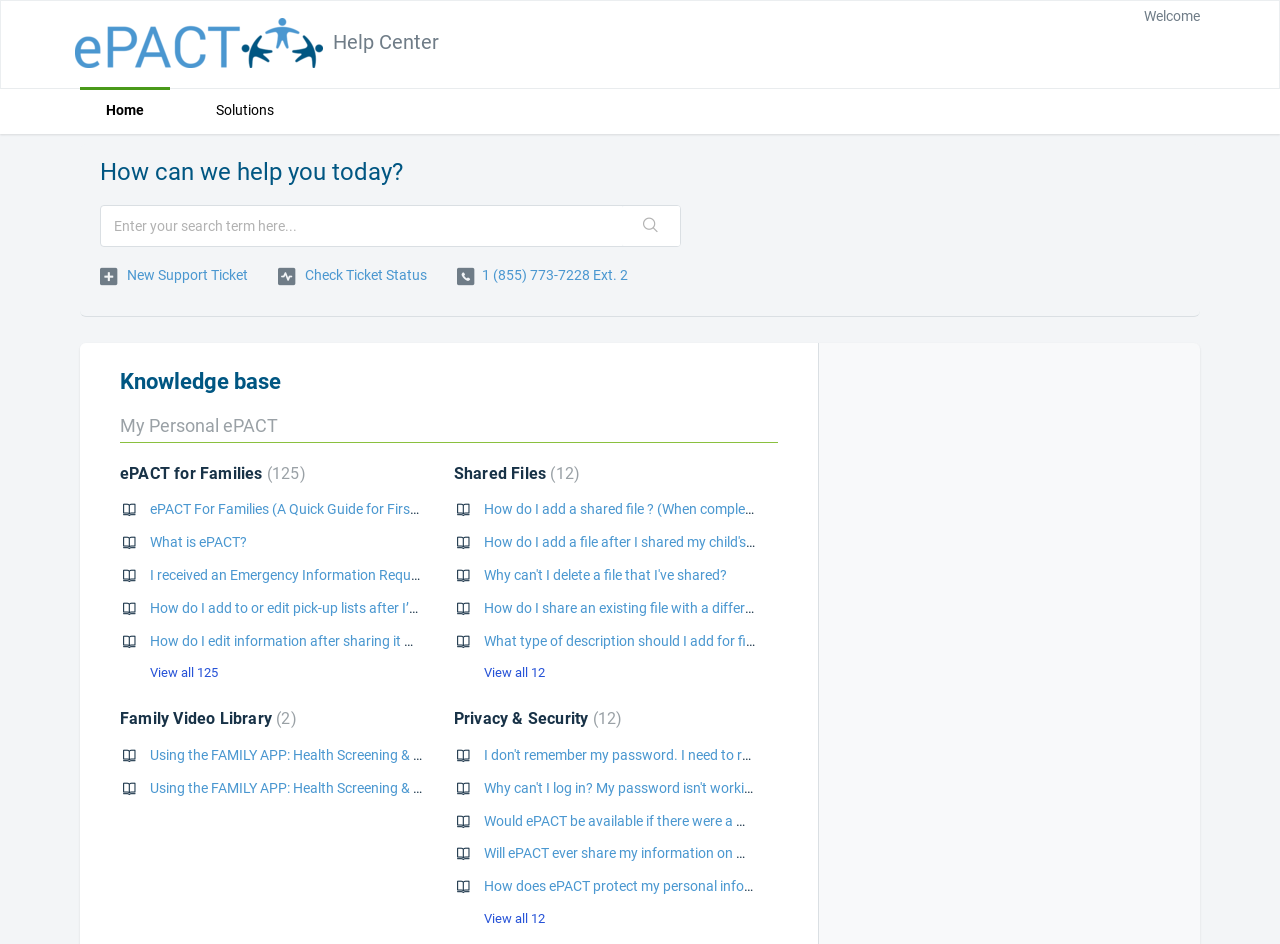Please identify the bounding box coordinates of the element I should click to complete this instruction: 'Go to My Personal ePACT'. The coordinates should be given as four float numbers between 0 and 1, like this: [left, top, right, bottom].

[0.094, 0.44, 0.217, 0.462]